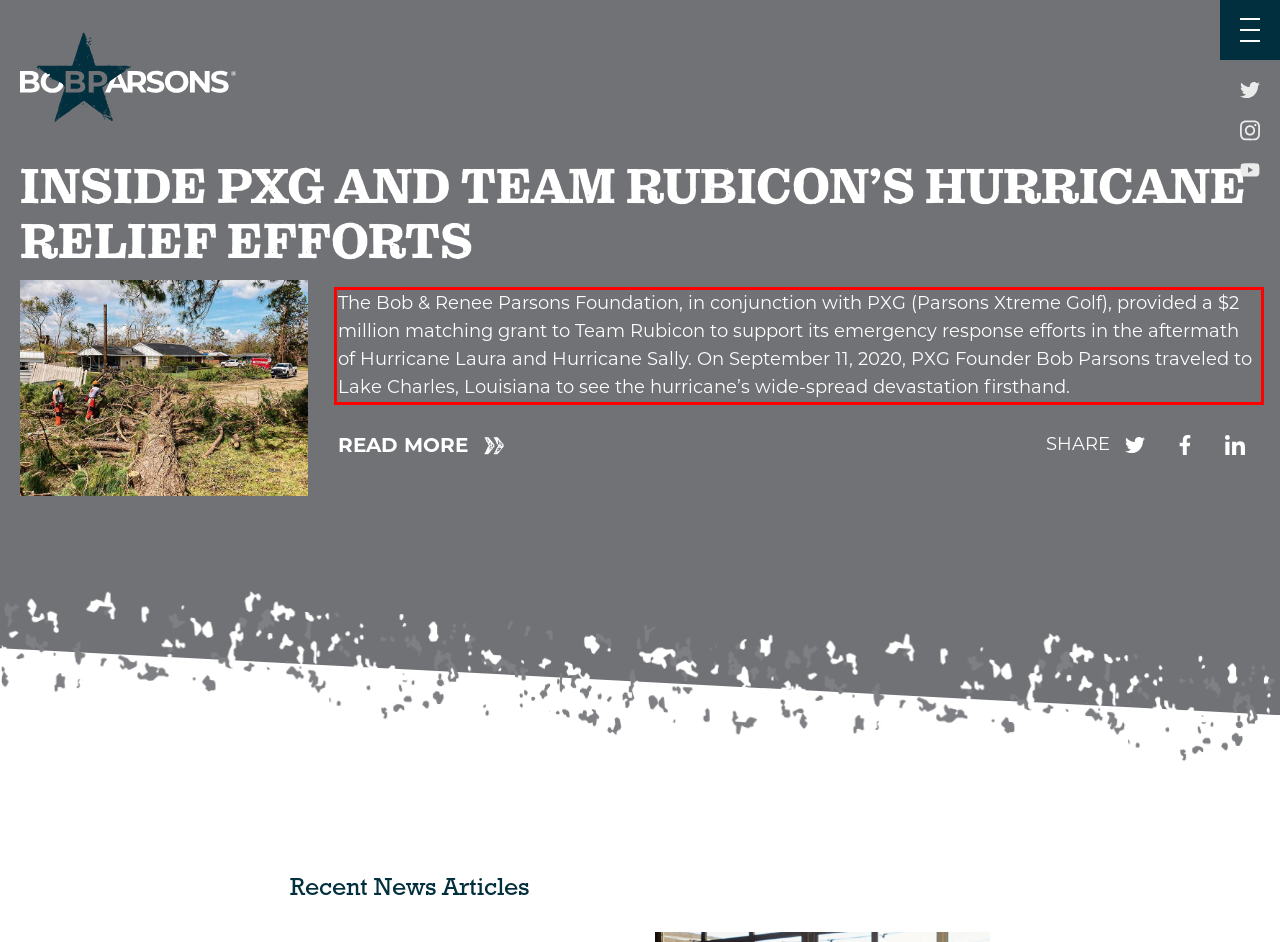Please use OCR to extract the text content from the red bounding box in the provided webpage screenshot.

The Bob & Renee Parsons Foundation, in conjunction with PXG (Parsons Xtreme Golf), provided a $2 million matching grant to Team Rubicon to support its emergency response efforts in the aftermath of Hurricane Laura and Hurricane Sally. On September 11, 2020, PXG Founder Bob Parsons traveled to Lake Charles, Louisiana to see the hurricane’s wide-spread devastation firsthand.